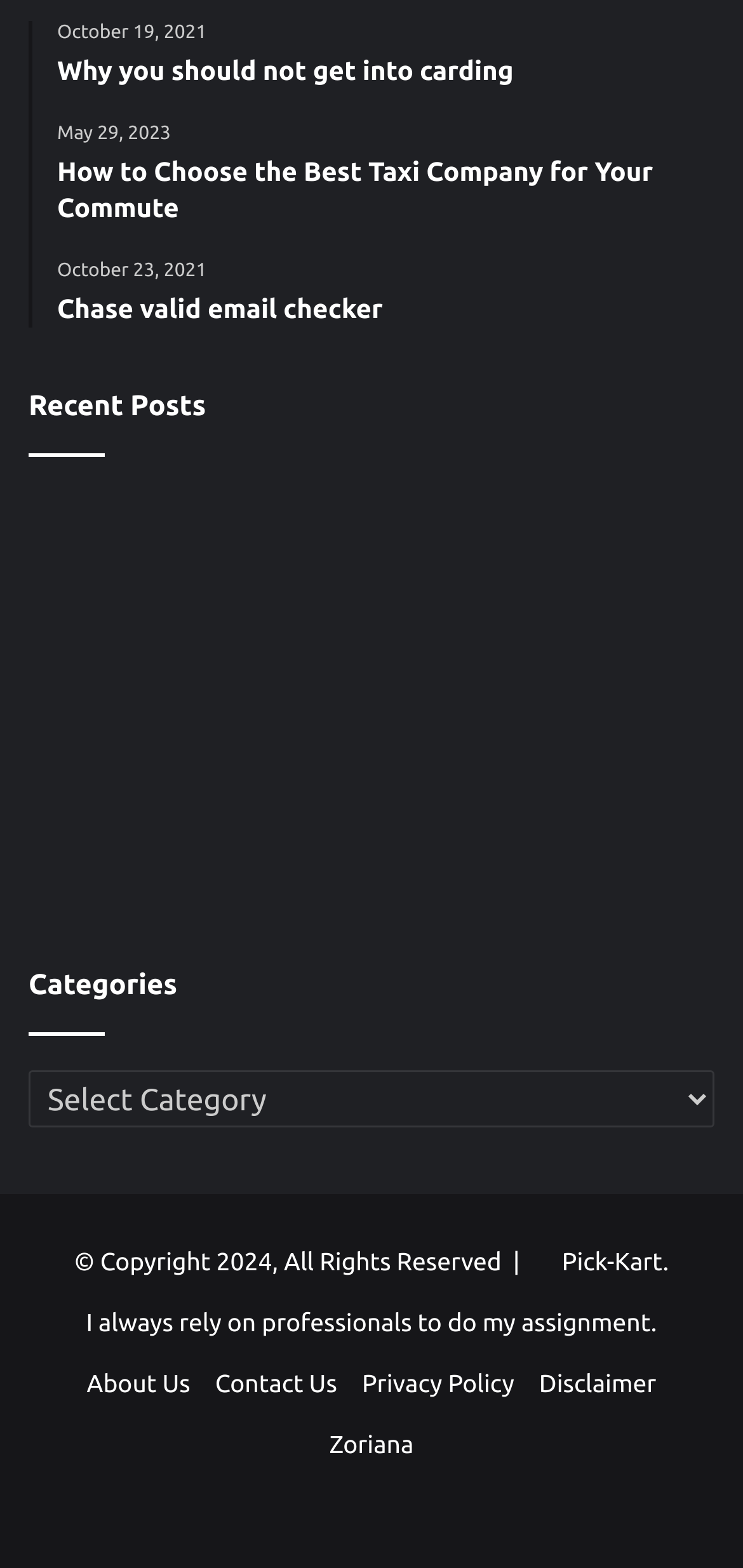Provide a short answer to the following question with just one word or phrase: How many images are there on the webpage?

8